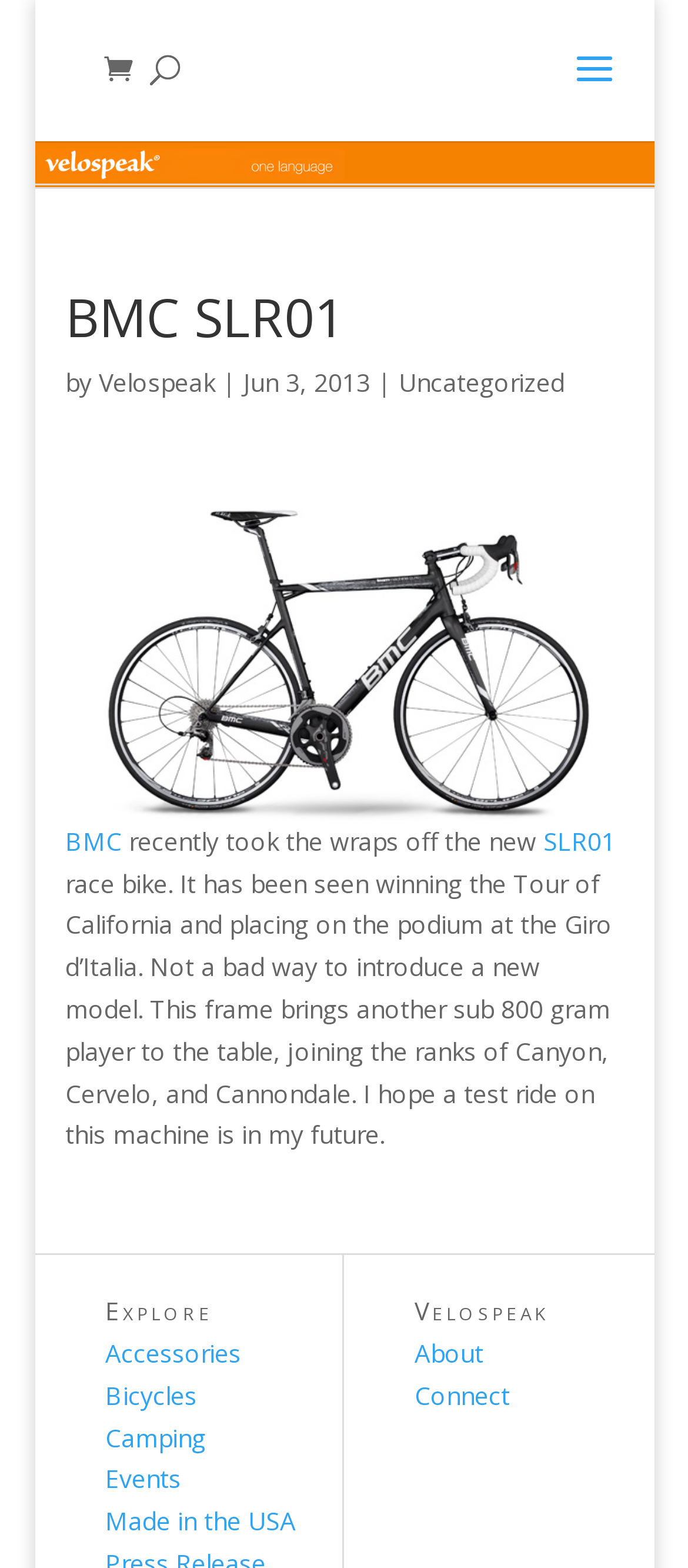What is the category of the article?
Utilize the image to construct a detailed and well-explained answer.

The category of the article is mentioned as 'Uncategorized', which is a link below the article heading.